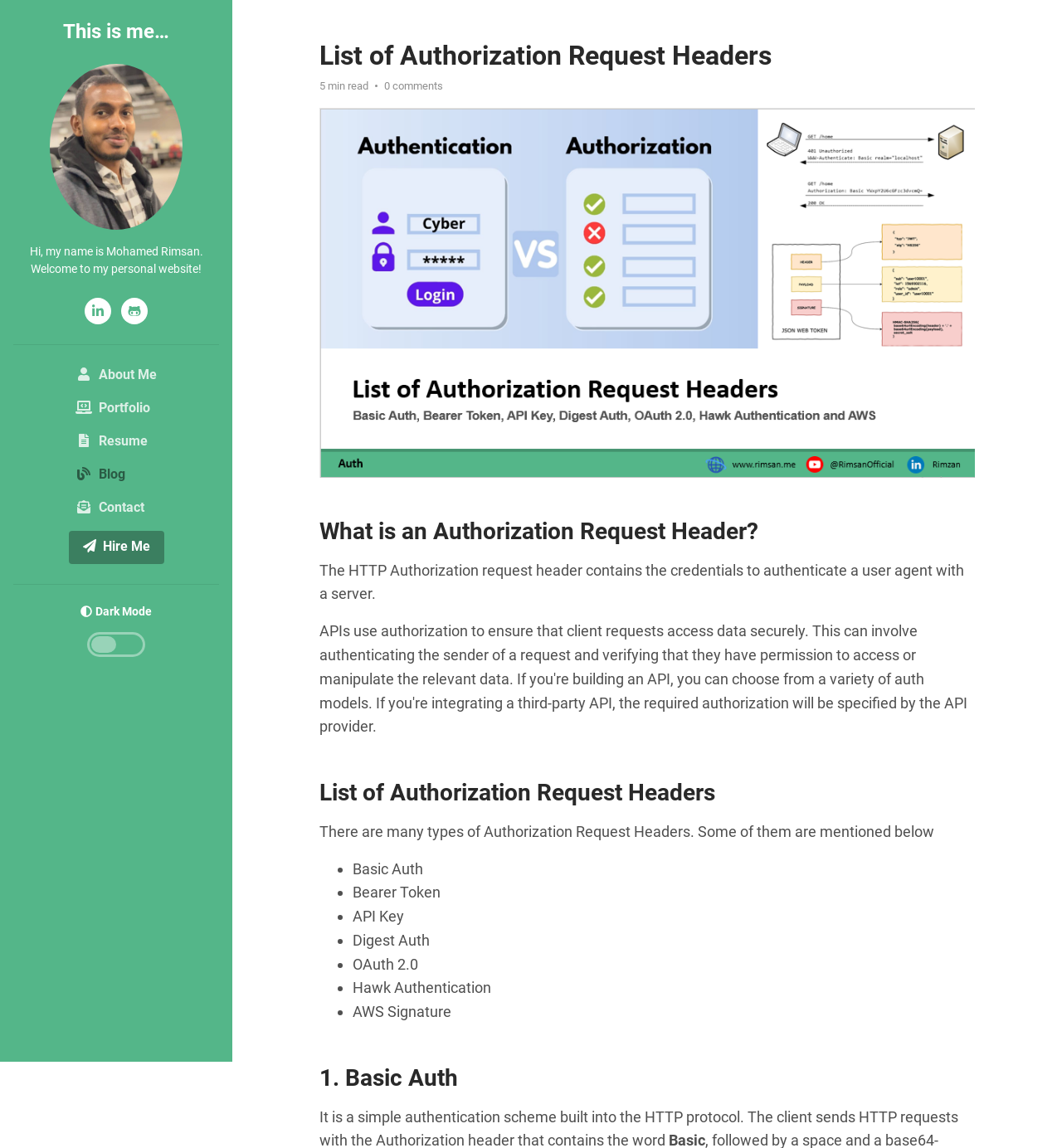Can you find the bounding box coordinates for the UI element given this description: "This is me…"? Provide the coordinates as four float numbers between 0 and 1: [left, top, right, bottom].

[0.059, 0.017, 0.159, 0.038]